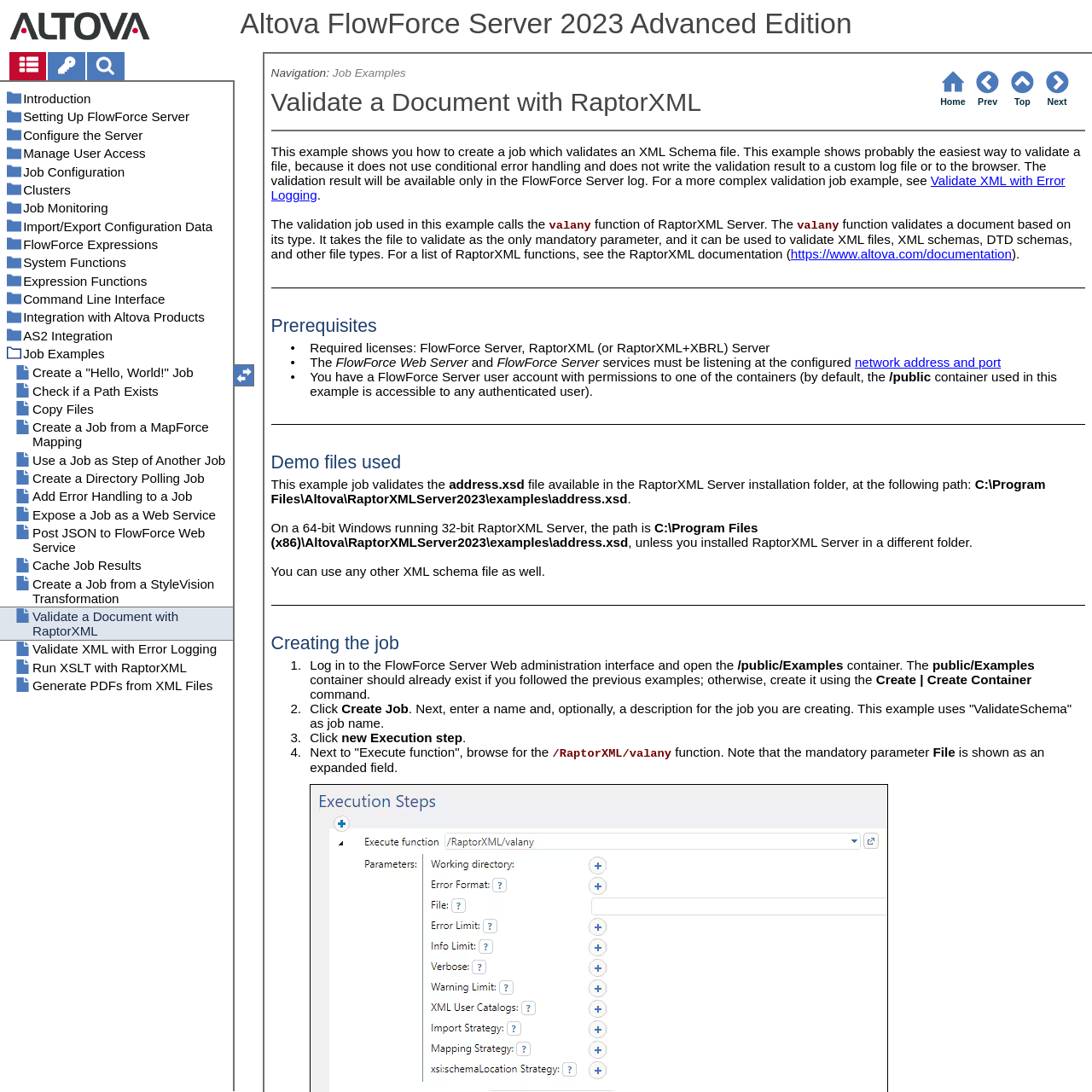Please identify the bounding box coordinates of the element that needs to be clicked to execute the following command: "Search". Provide the bounding box using four float numbers between 0 and 1, formatted as [left, top, right, bottom].

[0.078, 0.046, 0.115, 0.073]